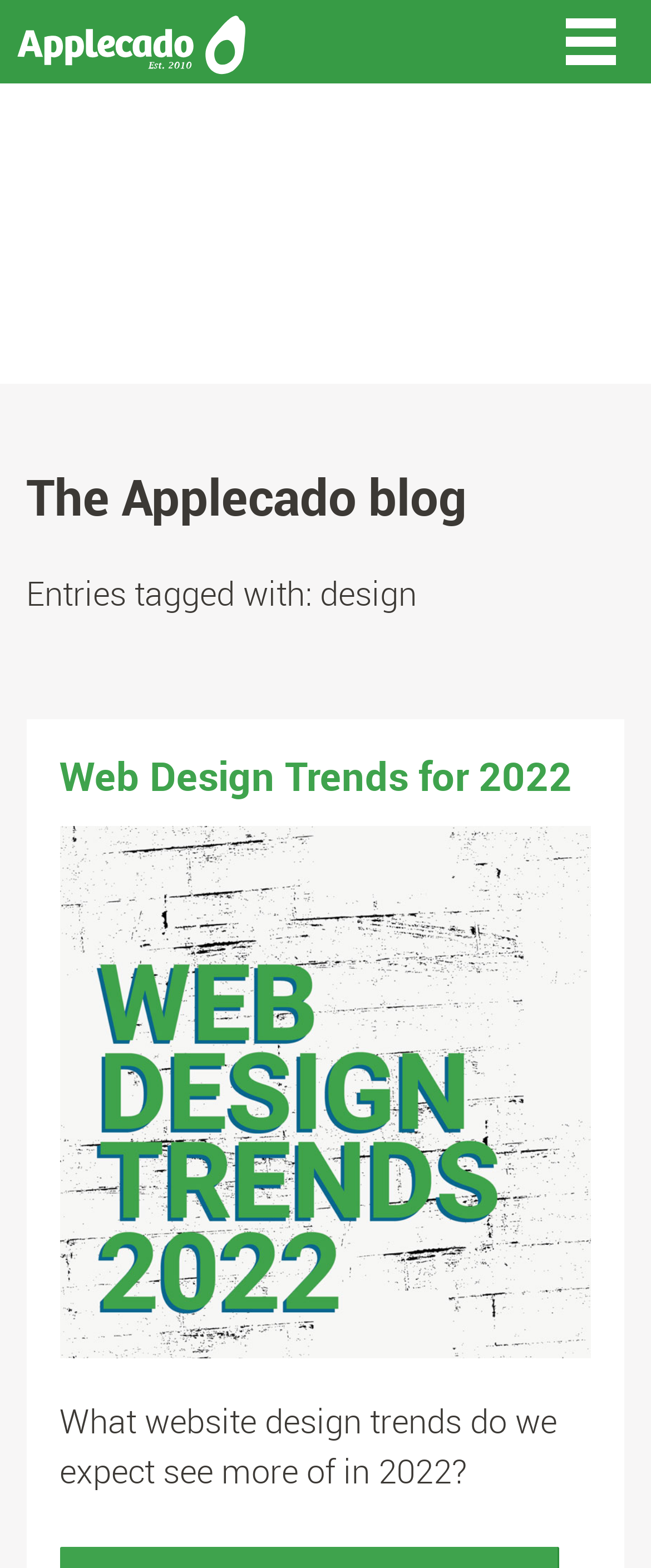Bounding box coordinates are specified in the format (top-left x, top-left y, bottom-right x, bottom-right y). All values are floating point numbers bounded between 0 and 1. Please provide the bounding box coordinate of the region this sentence describes: Web Design Trends for 2022

[0.091, 0.478, 0.878, 0.512]